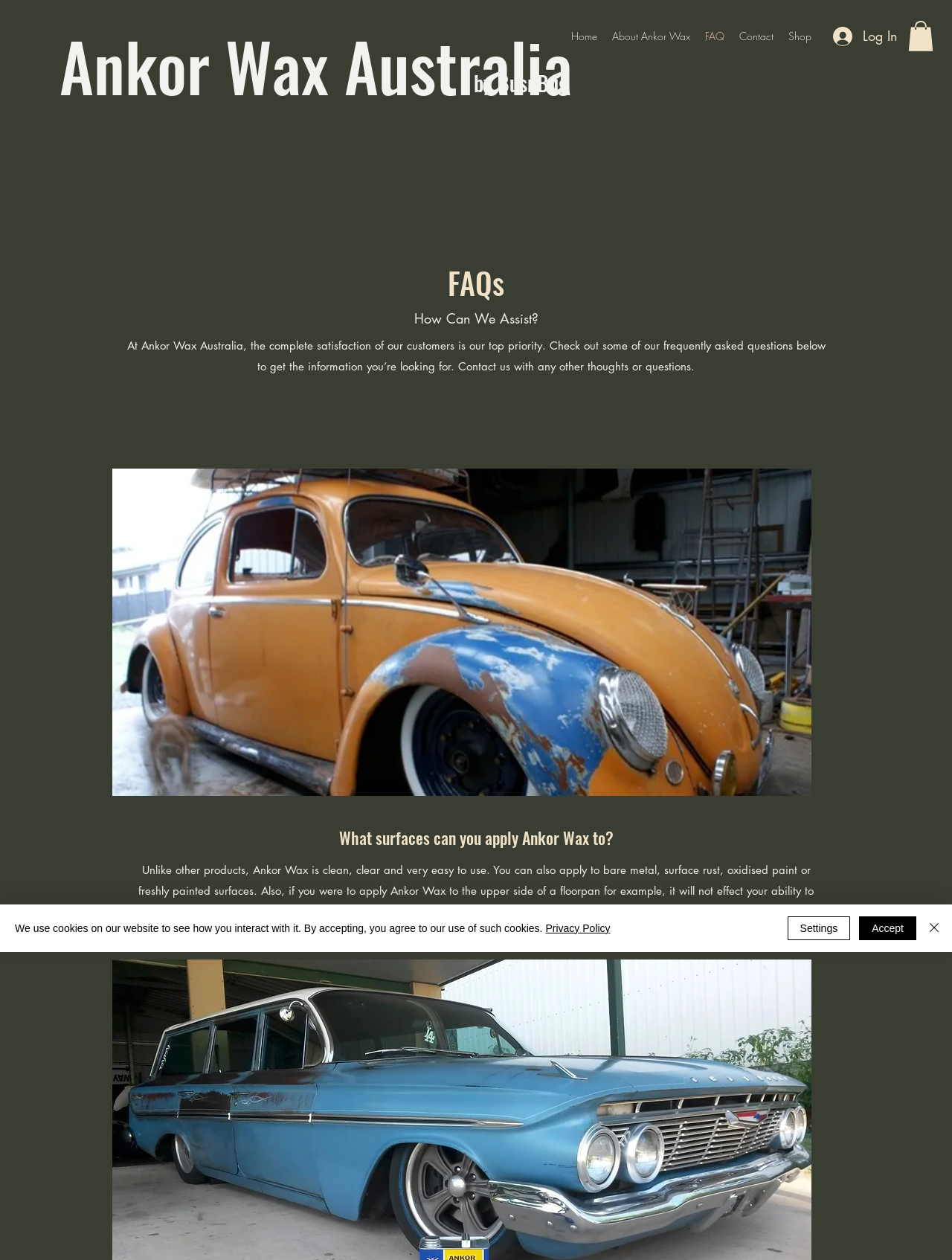Identify the bounding box coordinates for the UI element mentioned here: "Log In". Provide the coordinates as four float values between 0 and 1, i.e., [left, top, right, bottom].

[0.864, 0.016, 0.954, 0.042]